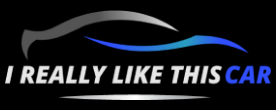List and describe all the prominent features within the image.

The image features a sleek and modern logo for the automotive enthusiast platform titled "I Really Like This Car." The design is characterized by a stylized silhouette of a car in the background, highlighted by smooth, flowing lines in gray and blue hues. The text "I REALLY LIKE THIS CAR" prominently displays a blend of bold and italic fonts, with the word "CAR" emphasized in a striking blue color, contrasting against the black backdrop. This logo reflects a passion for automobiles and suggests an engaging community focused on car culture and discussions.